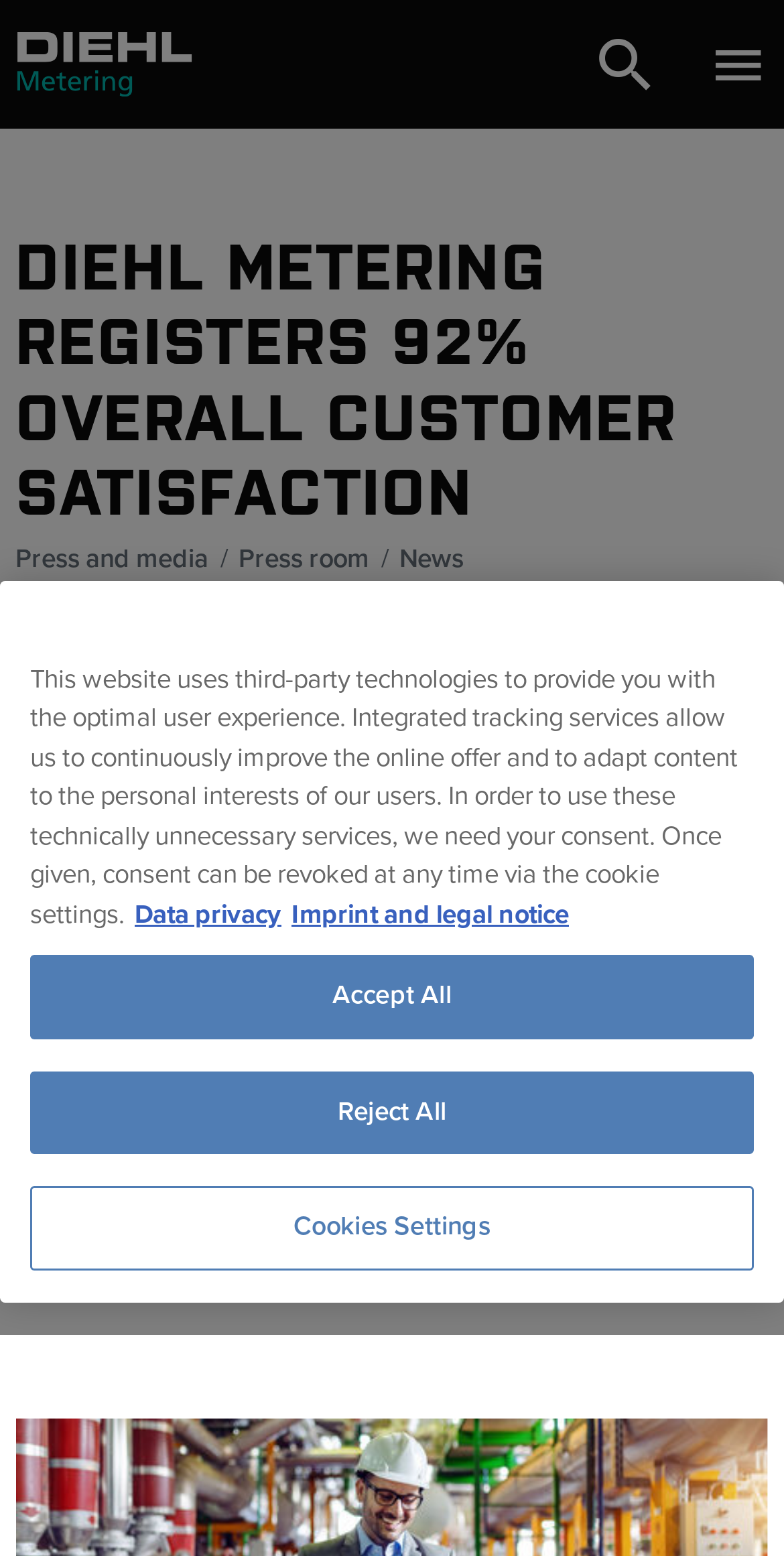Please identify the bounding box coordinates of the area that needs to be clicked to follow this instruction: "Read the news".

[0.509, 0.348, 0.591, 0.373]